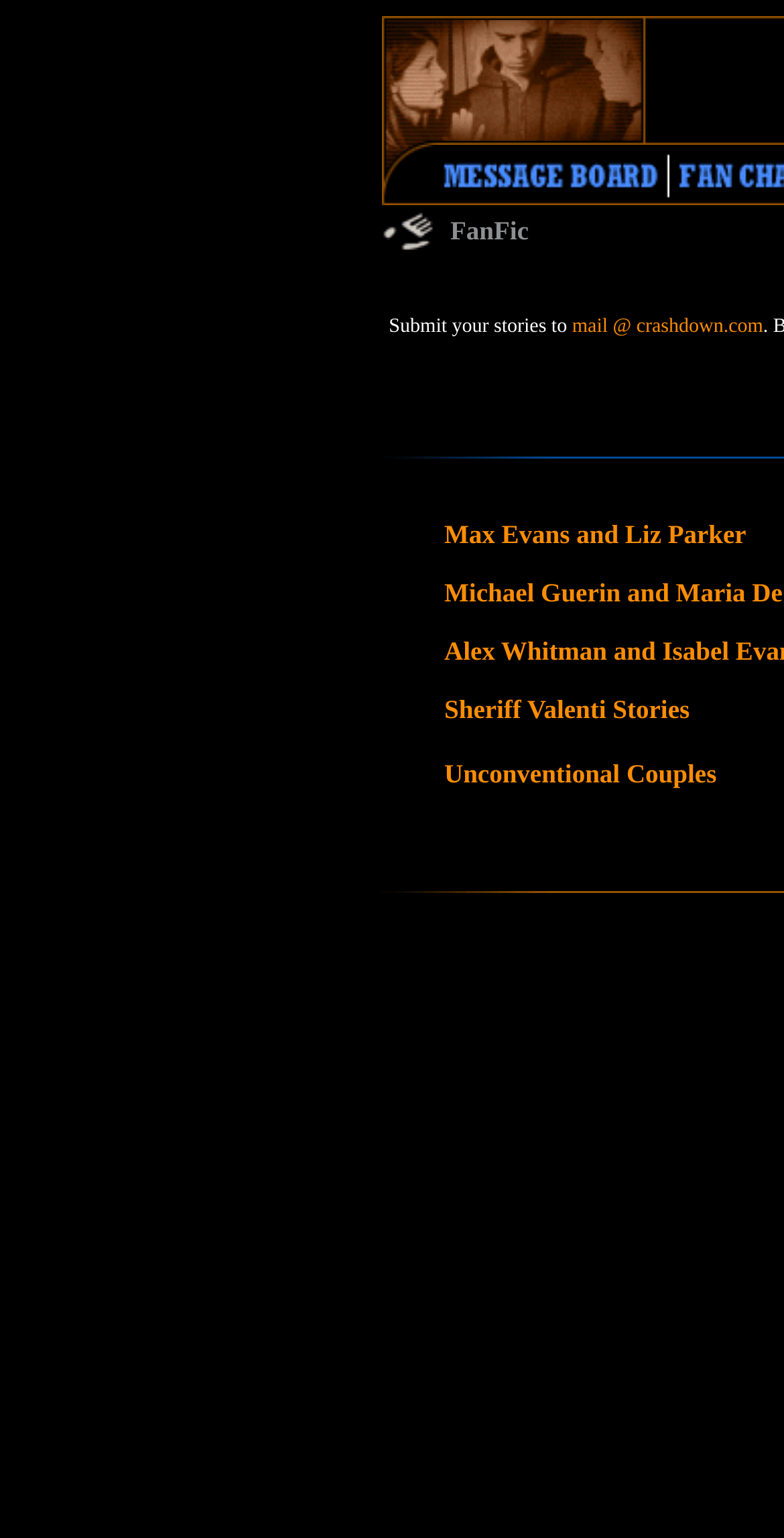Based on the element description, predict the bounding box coordinates (top-left x, top-left y, bottom-right x, bottom-right y) for the UI element in the screenshot: Max Evans and Liz Parker

[0.567, 0.337, 0.952, 0.357]